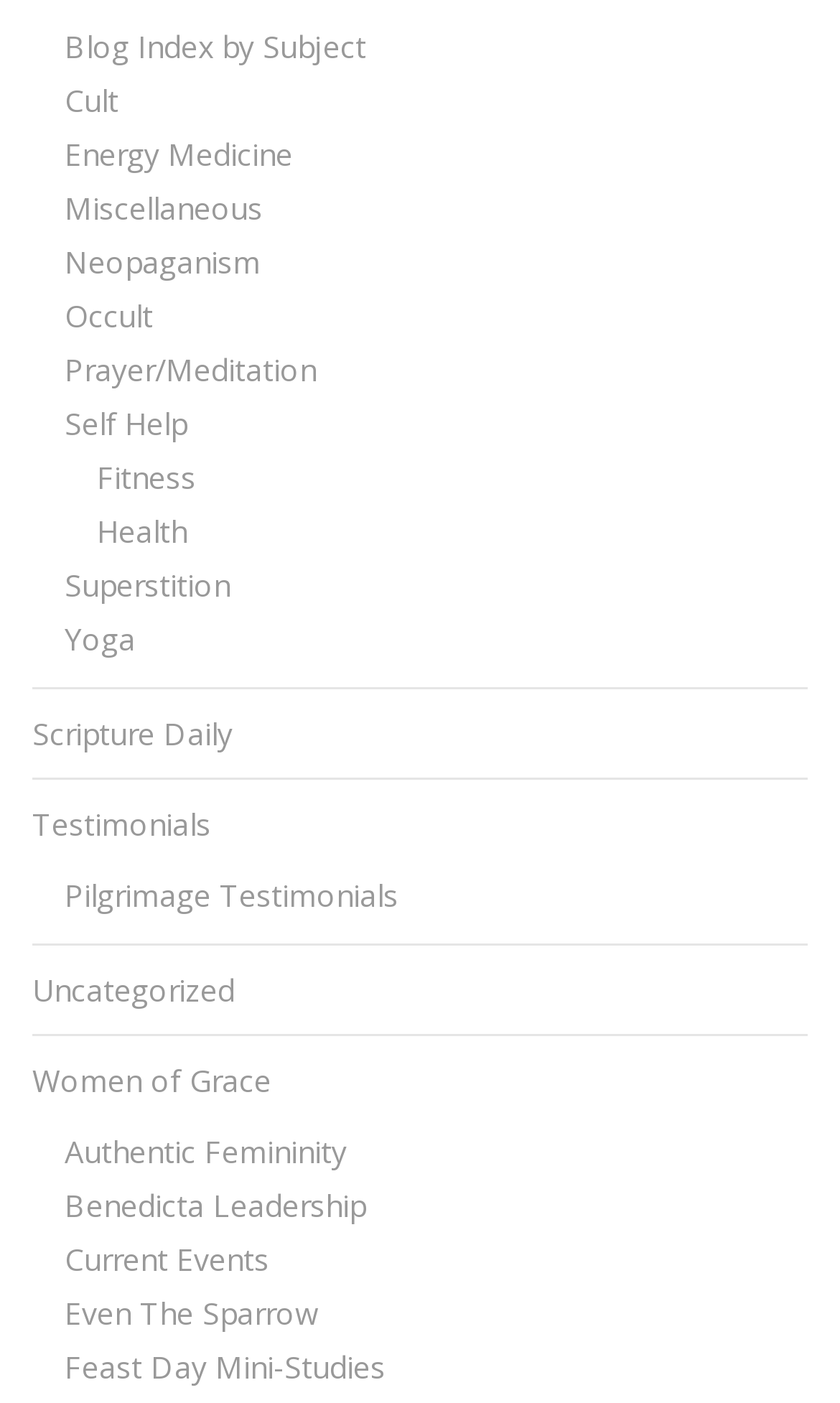Determine the bounding box coordinates of the area to click in order to meet this instruction: "Explore Neopaganism".

[0.077, 0.167, 0.962, 0.205]